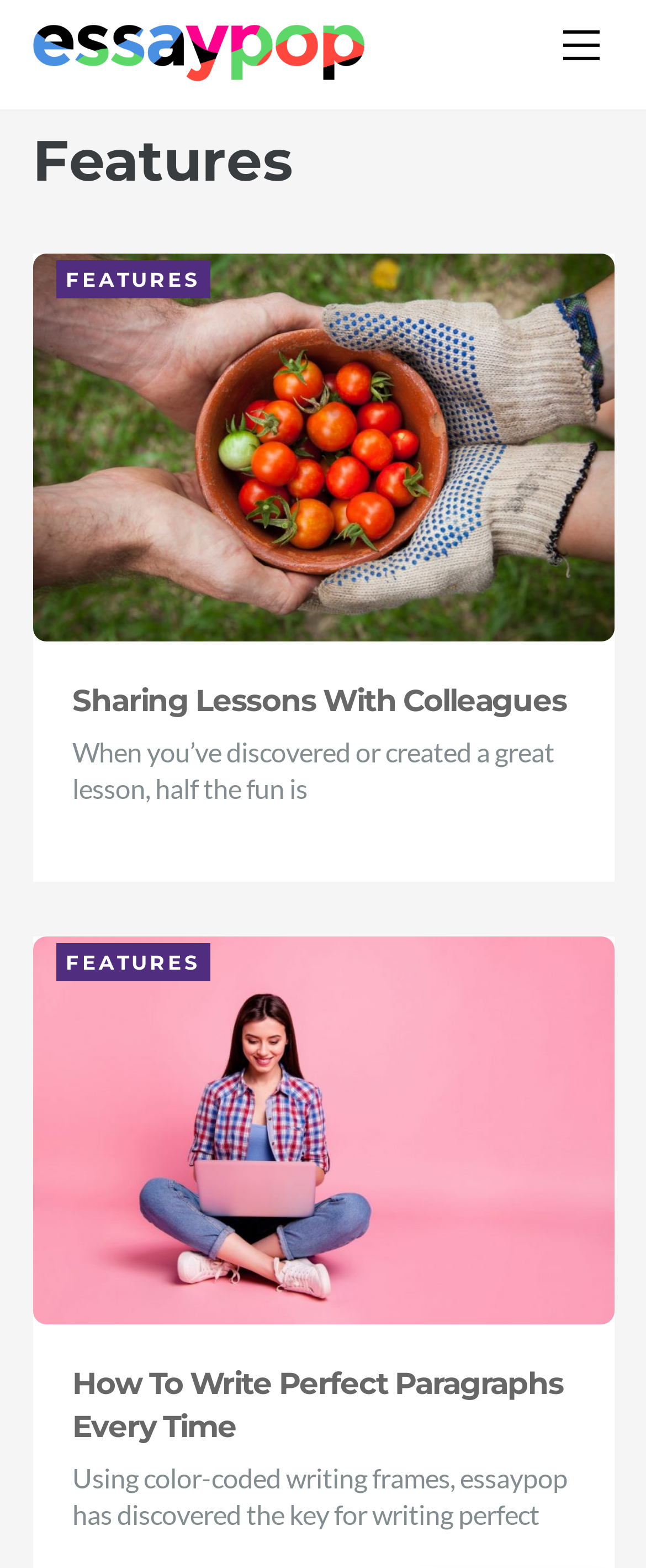Locate the bounding box coordinates of the UI element described by: "View sidebar". The bounding box coordinates should consist of four float numbers between 0 and 1, i.e., [left, top, right, bottom].

None